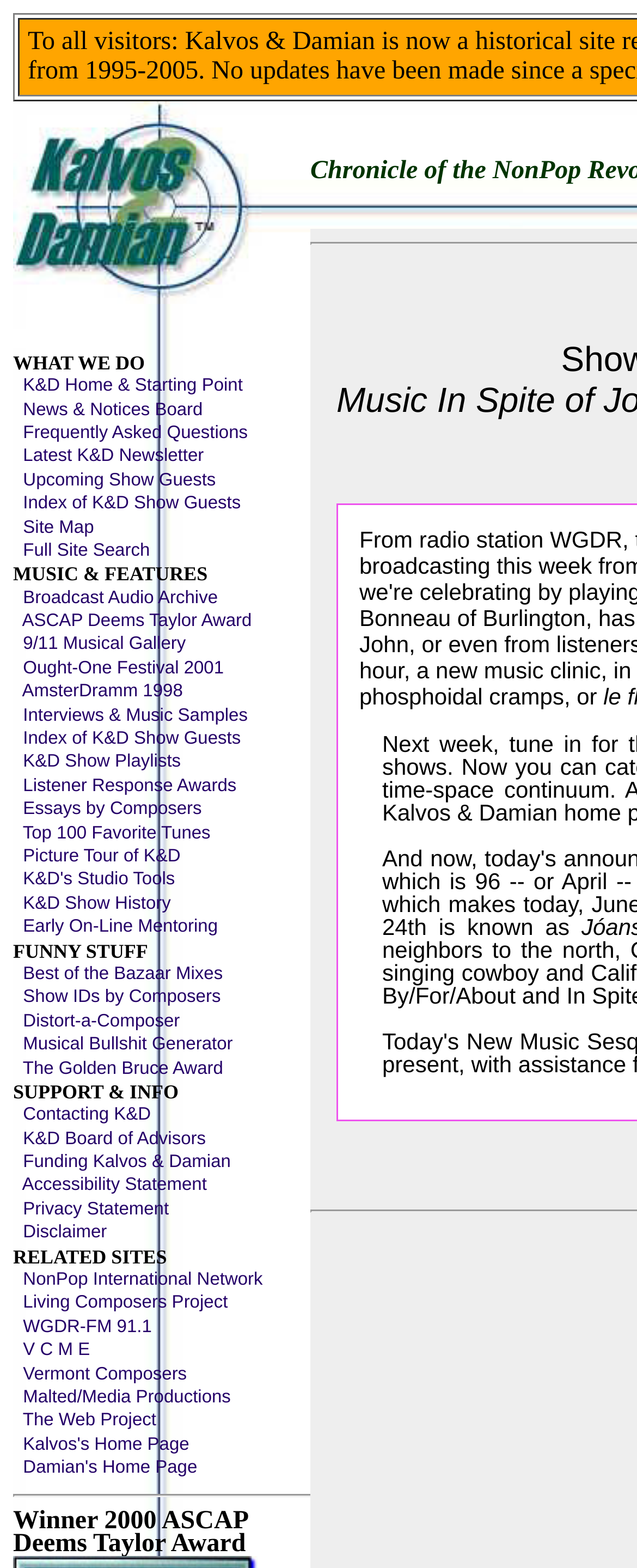Find the bounding box coordinates of the clickable element required to execute the following instruction: "Read Essays by Composers". Provide the coordinates as four float numbers between 0 and 1, i.e., [left, top, right, bottom].

[0.021, 0.51, 0.317, 0.522]